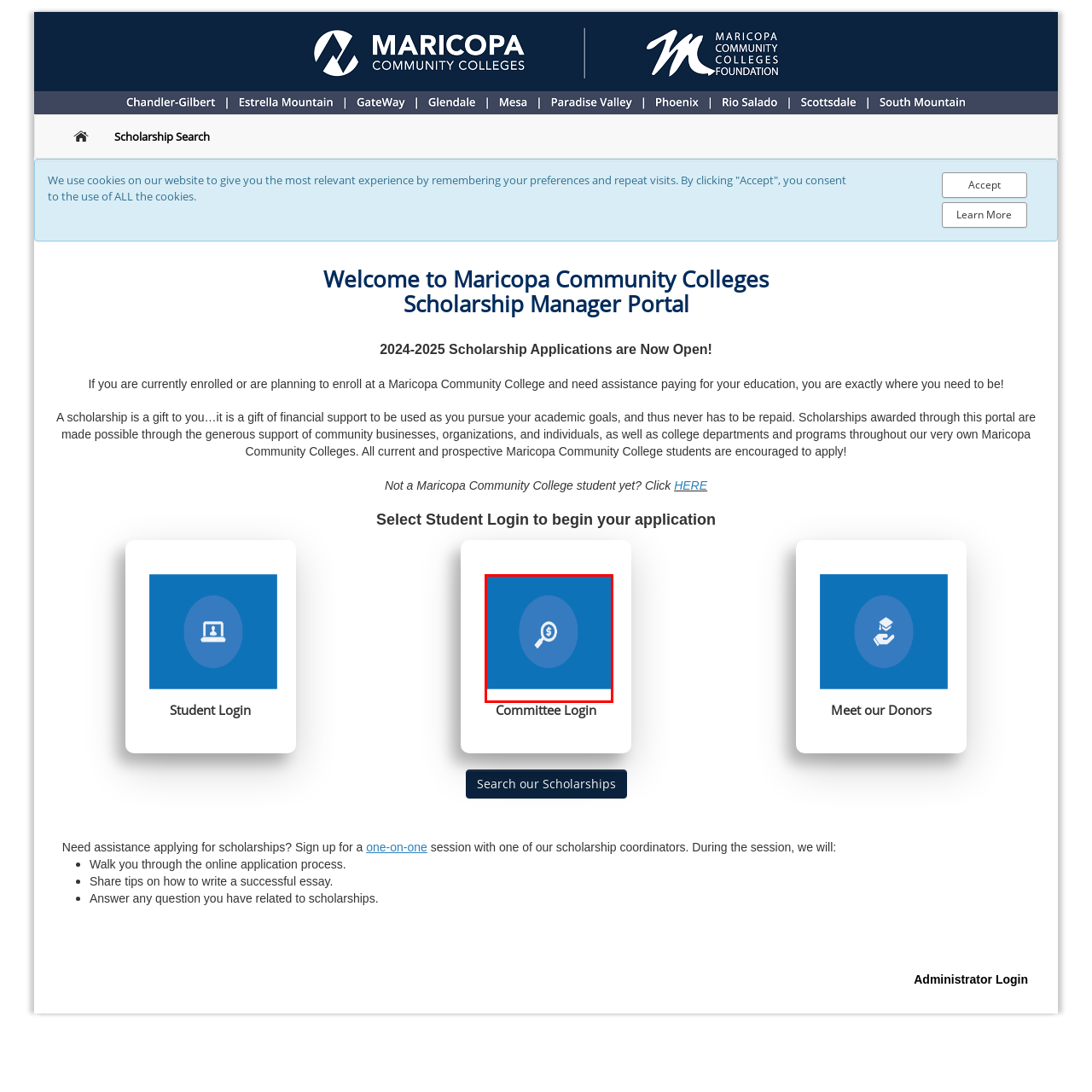Give a thorough and detailed account of the visual content inside the red-framed part of the image.

The image features a stylized icon representing a search function related to financial aid or scholarships. The icon is circular, set against a vibrant blue background, and includes a magnifying glass overlaying a dollar sign, symbolizing the search for monetary assistance. This imagery underscores the purpose of the adjacent button for "Search our Scholarships," highlighting the portal's focus on helping students find financial support for their educational goals at Maricopa Community Colleges. The design is simple yet effective, visually communicating the essential role of searching for scholarship opportunities in the financial aid process.